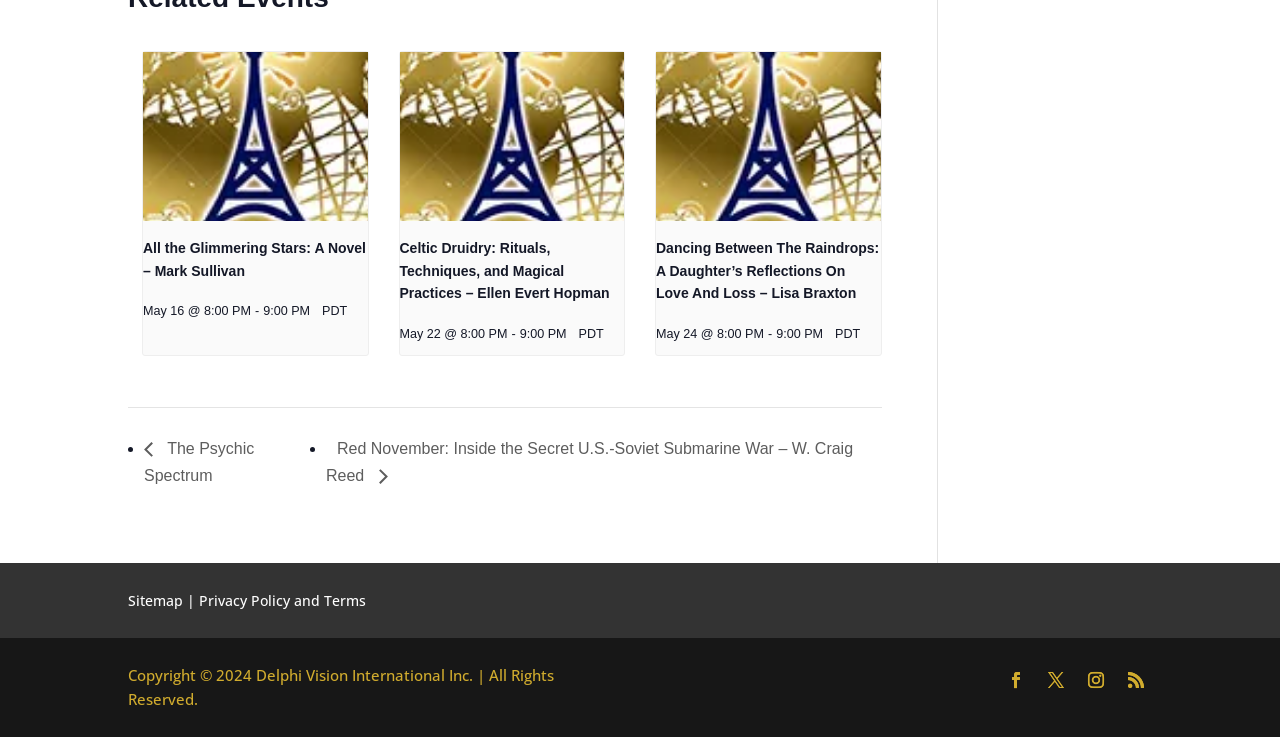Using the given element description, provide the bounding box coordinates (top-left x, top-left y, bottom-right x, bottom-right y) for the corresponding UI element in the screenshot: « The Psychic Spectrum

[0.112, 0.598, 0.199, 0.657]